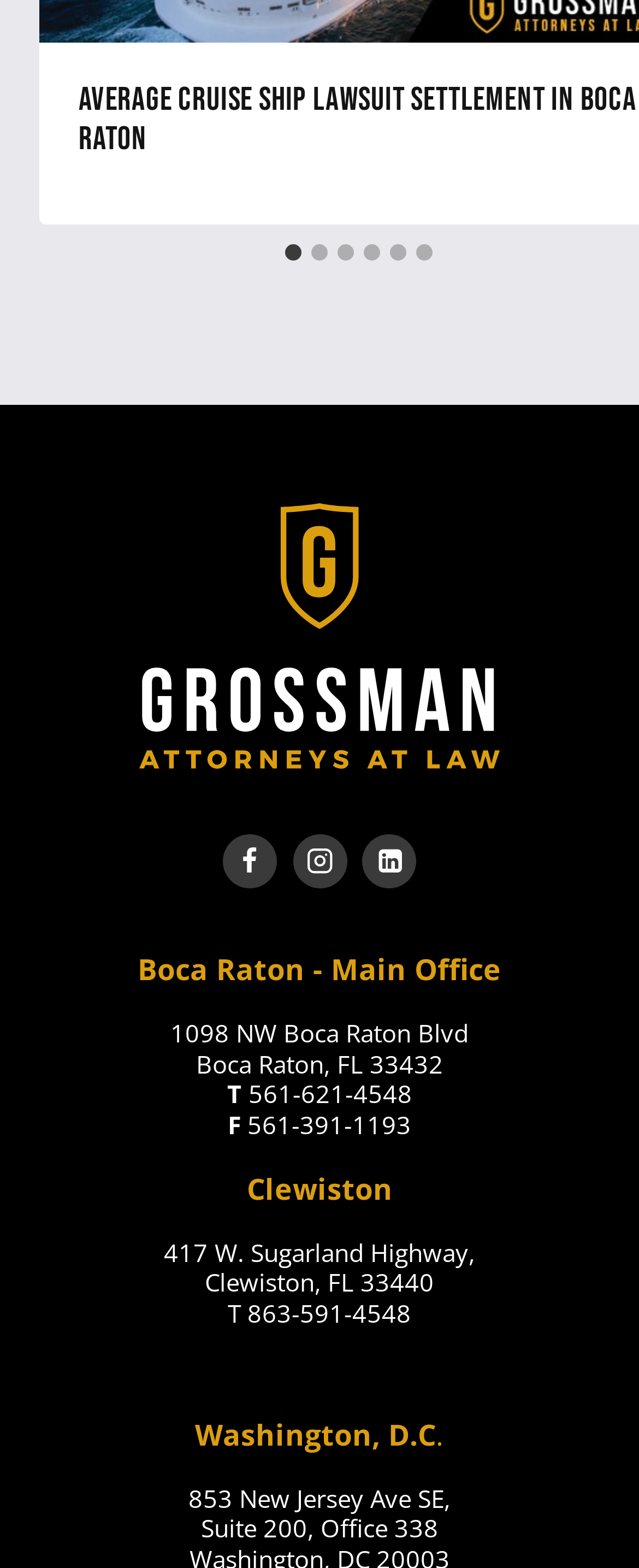What is the topic of the main heading?
Provide a fully detailed and comprehensive answer to the question.

The main heading is 'Average Cruise Ship Lawsuit Settlement in Boca Raton', which indicates that the topic is related to cruise ship lawsuits.